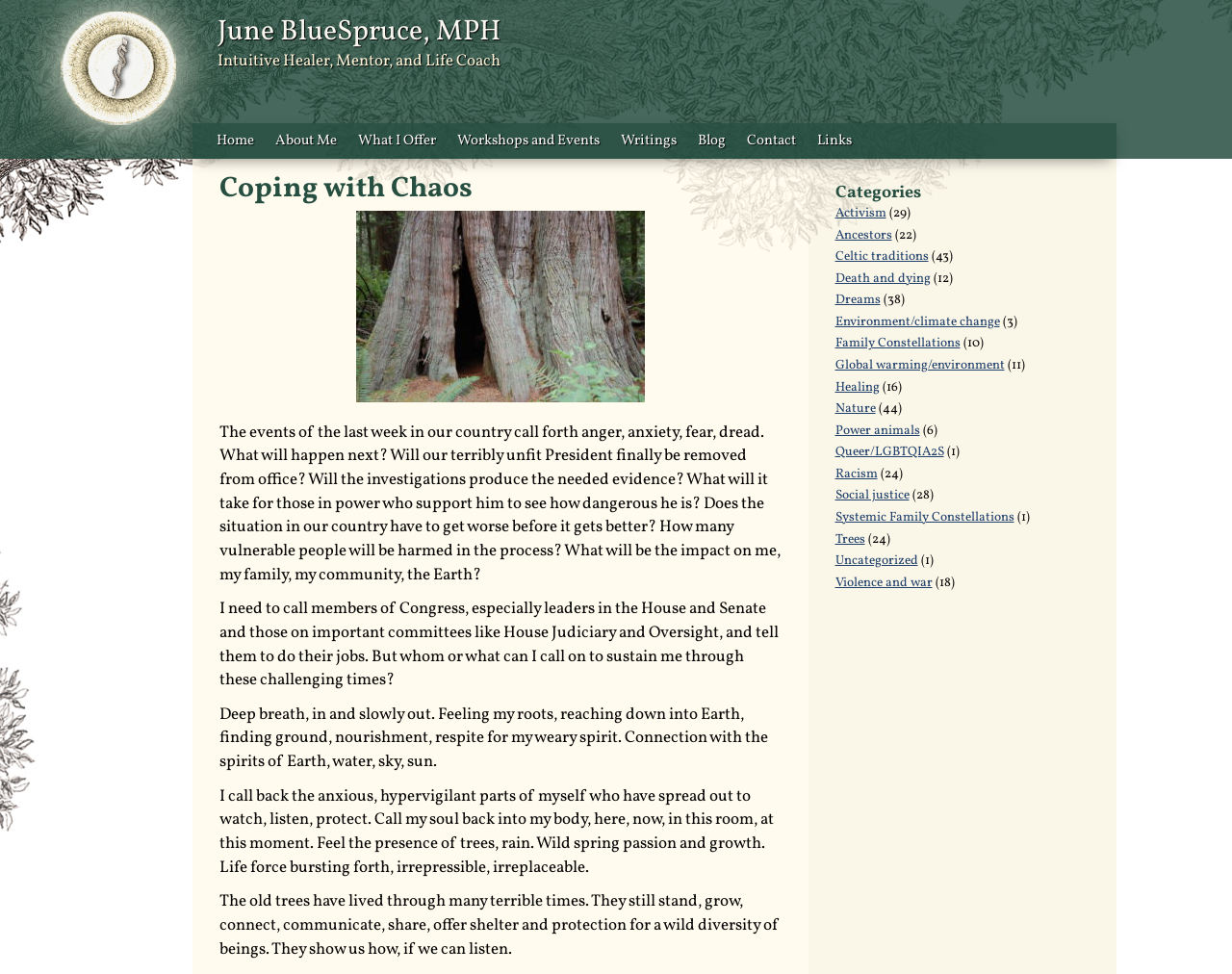How many categories are listed on the webpage?
Provide a thorough and detailed answer to the question.

By counting the links under the heading 'Categories', I found that there are 20 categories listed on the webpage, each with a corresponding link and StaticText element indicating the number of posts in that category.